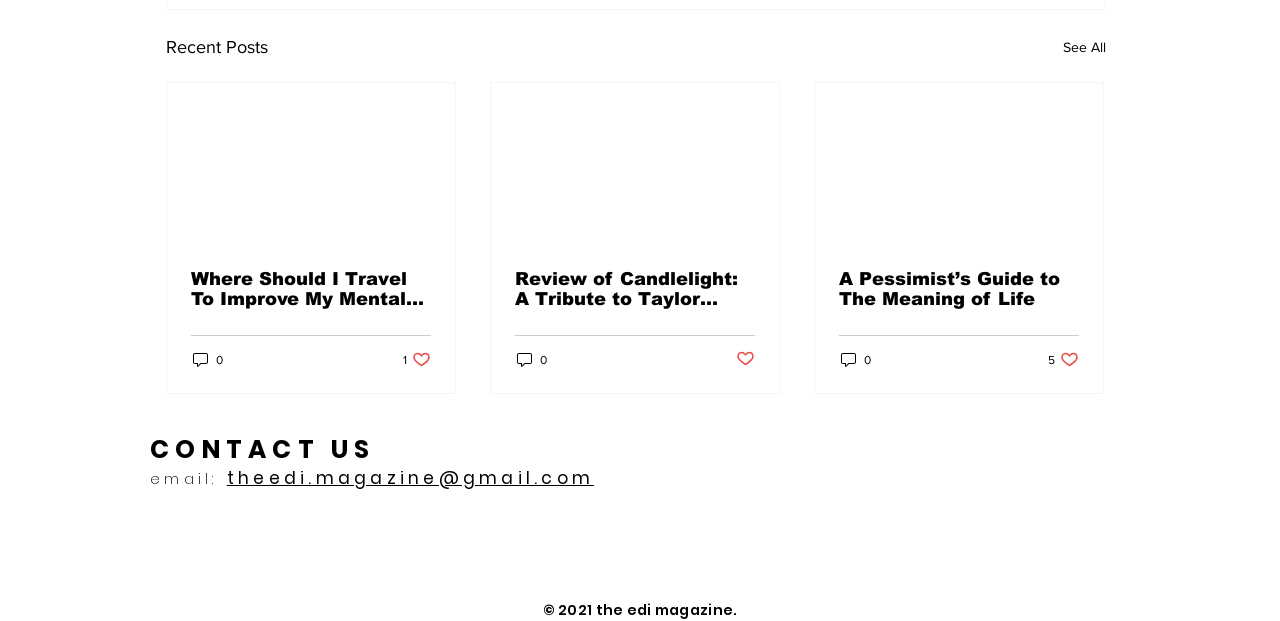Identify the bounding box coordinates of the region that needs to be clicked to carry out this instruction: "View the post with 0 comments". Provide these coordinates as four float numbers ranging from 0 to 1, i.e., [left, top, right, bottom].

[0.402, 0.564, 0.429, 0.594]